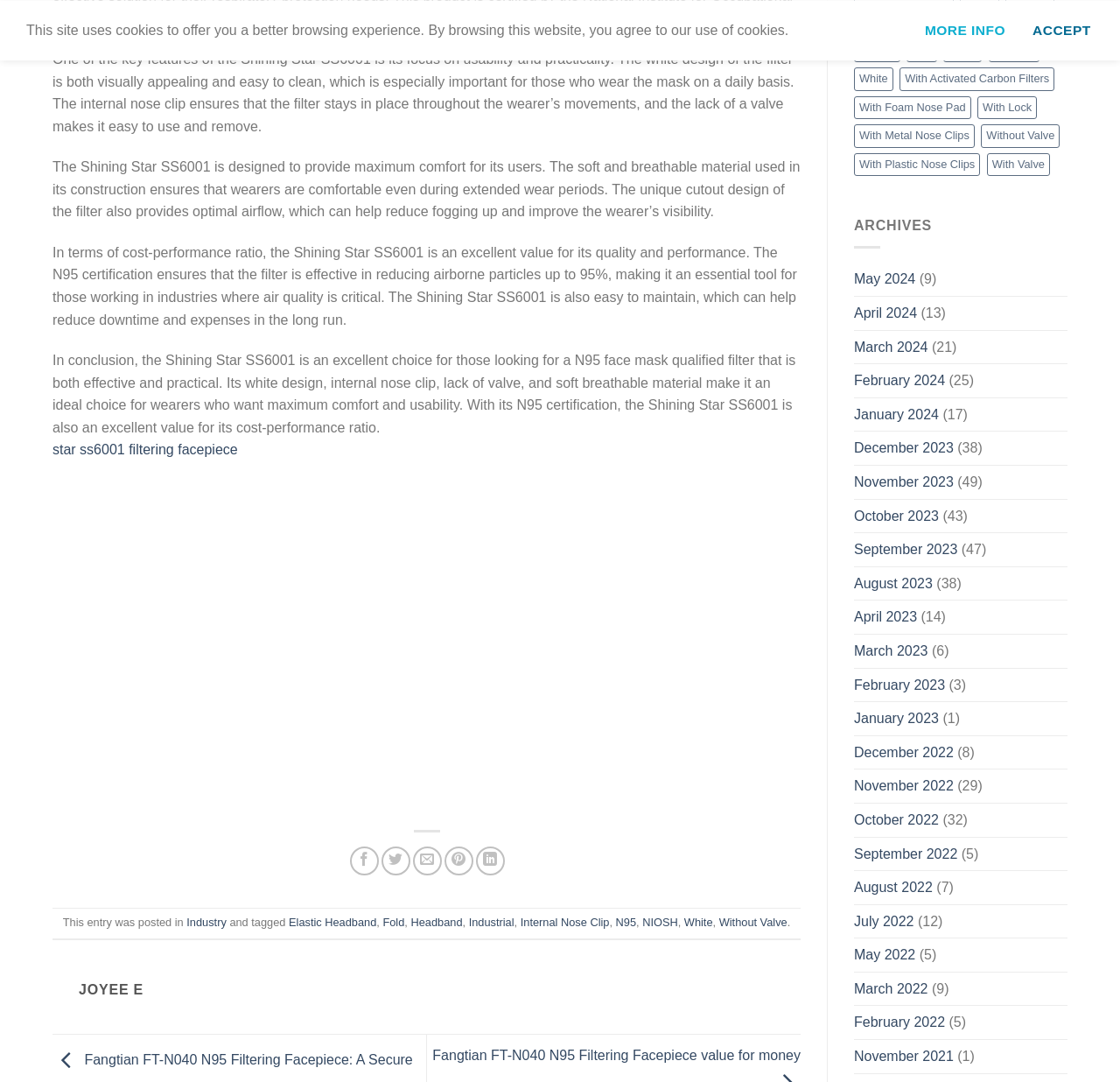Highlight the bounding box coordinates of the element that should be clicked to carry out the following instruction: "Go to the 'About' page". The coordinates must be given as four float numbers ranging from 0 to 1, i.e., [left, top, right, bottom].

None